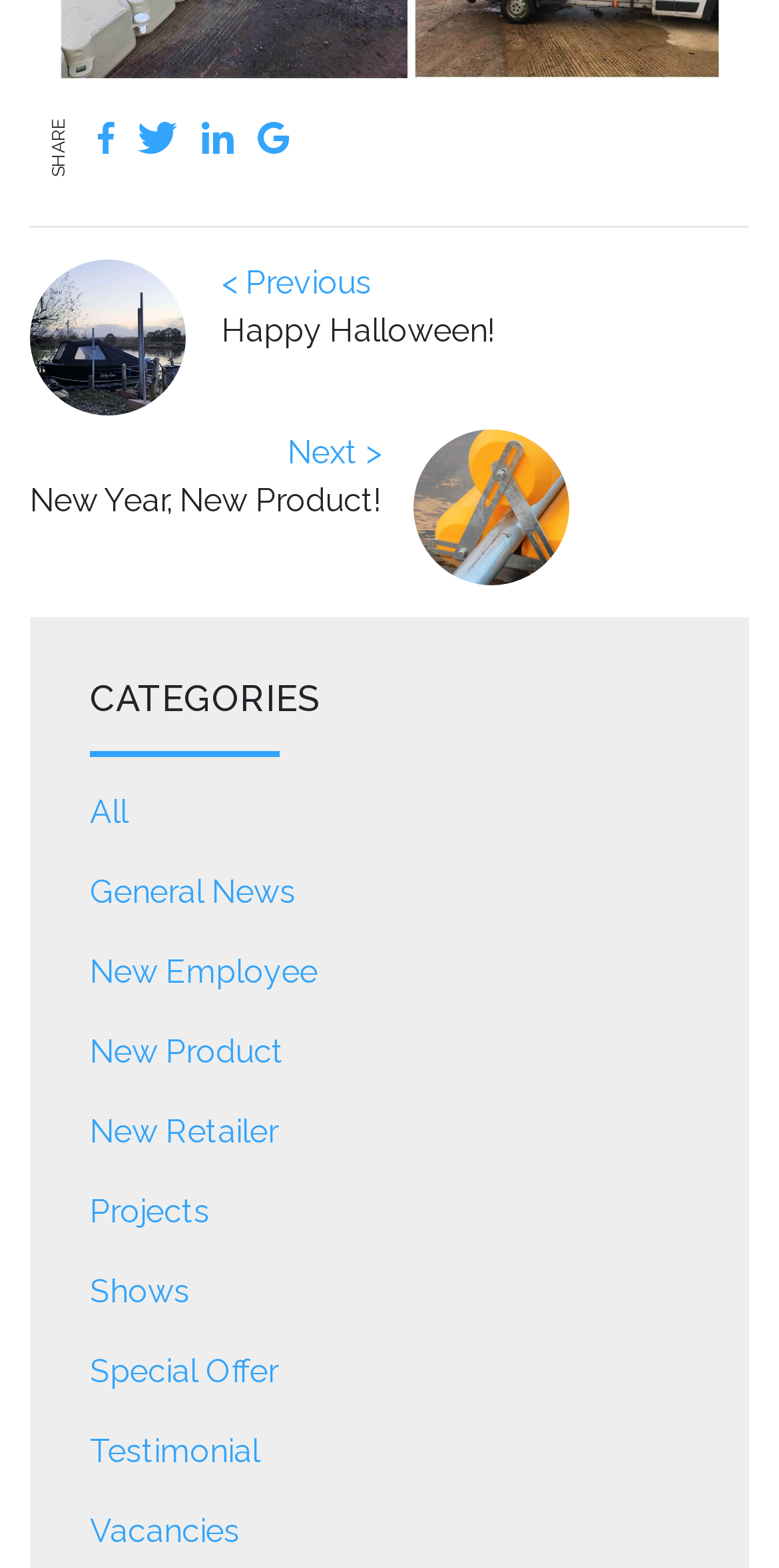What is the text of the previous button?
Please use the image to provide an in-depth answer to the question.

The text of the previous button is 'Previous Happy Halloween!' because it is the text of the link located at [0.038, 0.165, 0.636, 0.264] on the webpage.